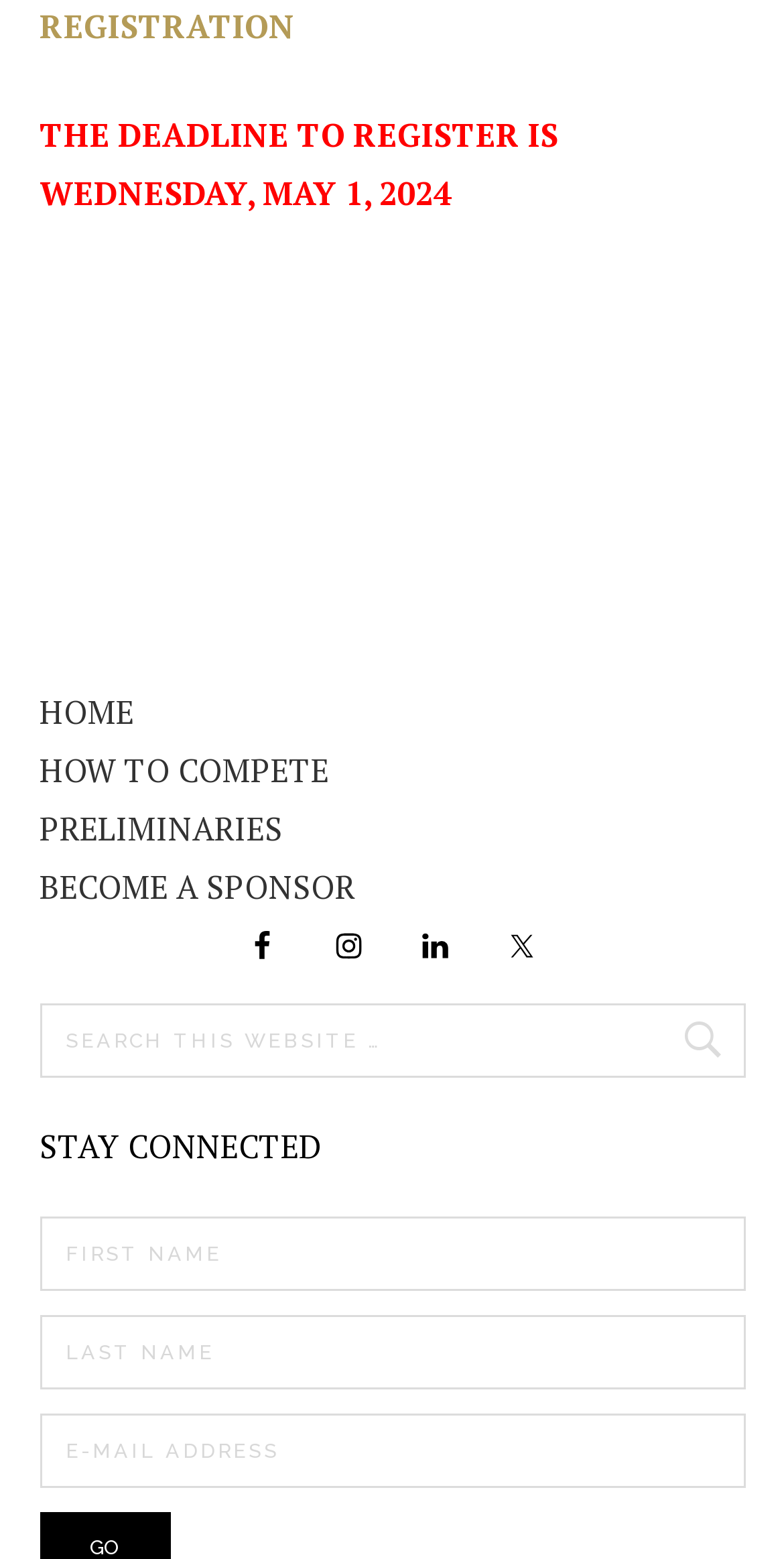Provide the bounding box coordinates of the area you need to click to execute the following instruction: "register for the Princess Camp".

[0.05, 0.217, 0.724, 0.246]